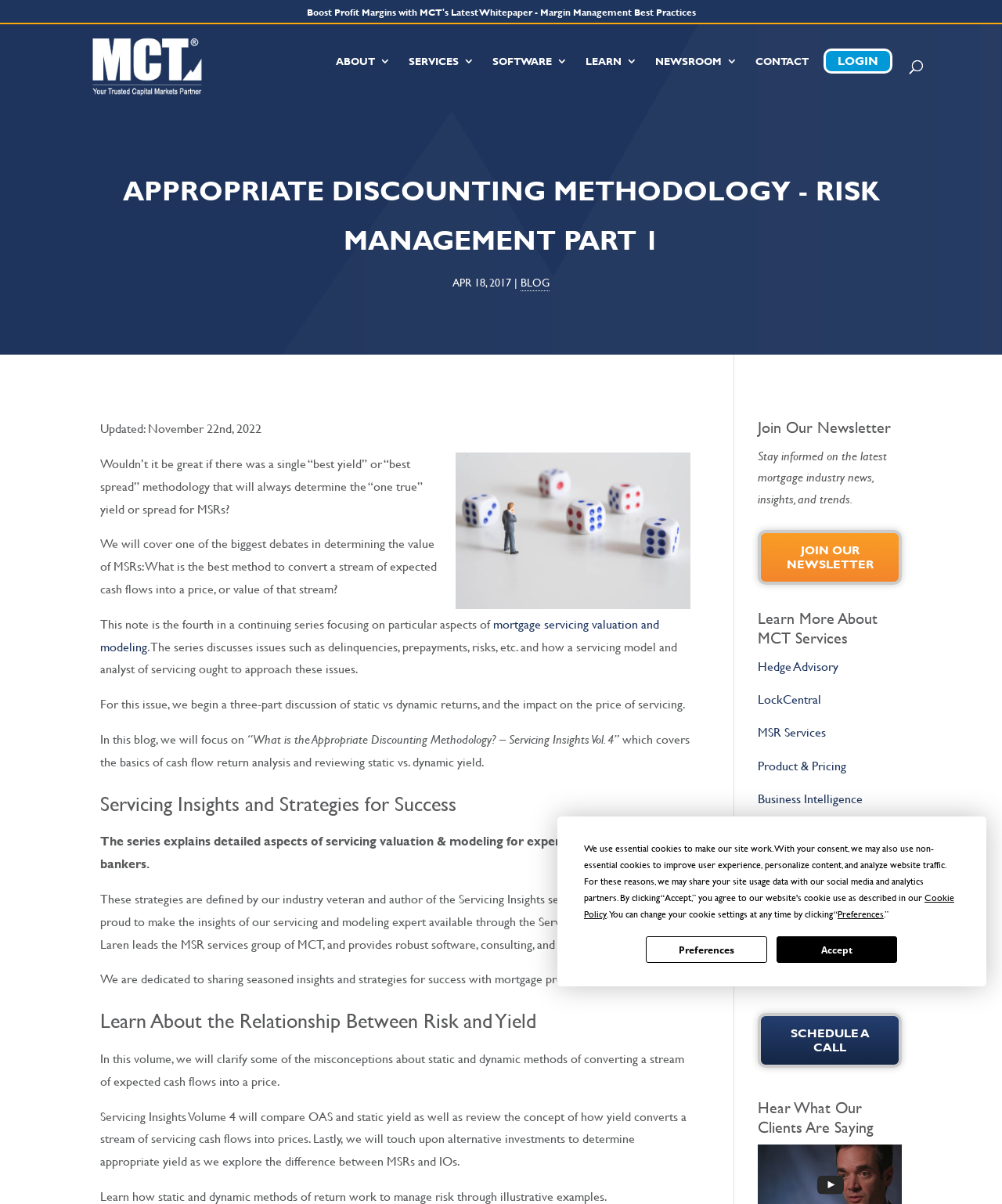Identify and extract the heading text of the webpage.

APPROPRIATE DISCOUNTING METHODOLOGY - RISK MANAGEMENT PART 1